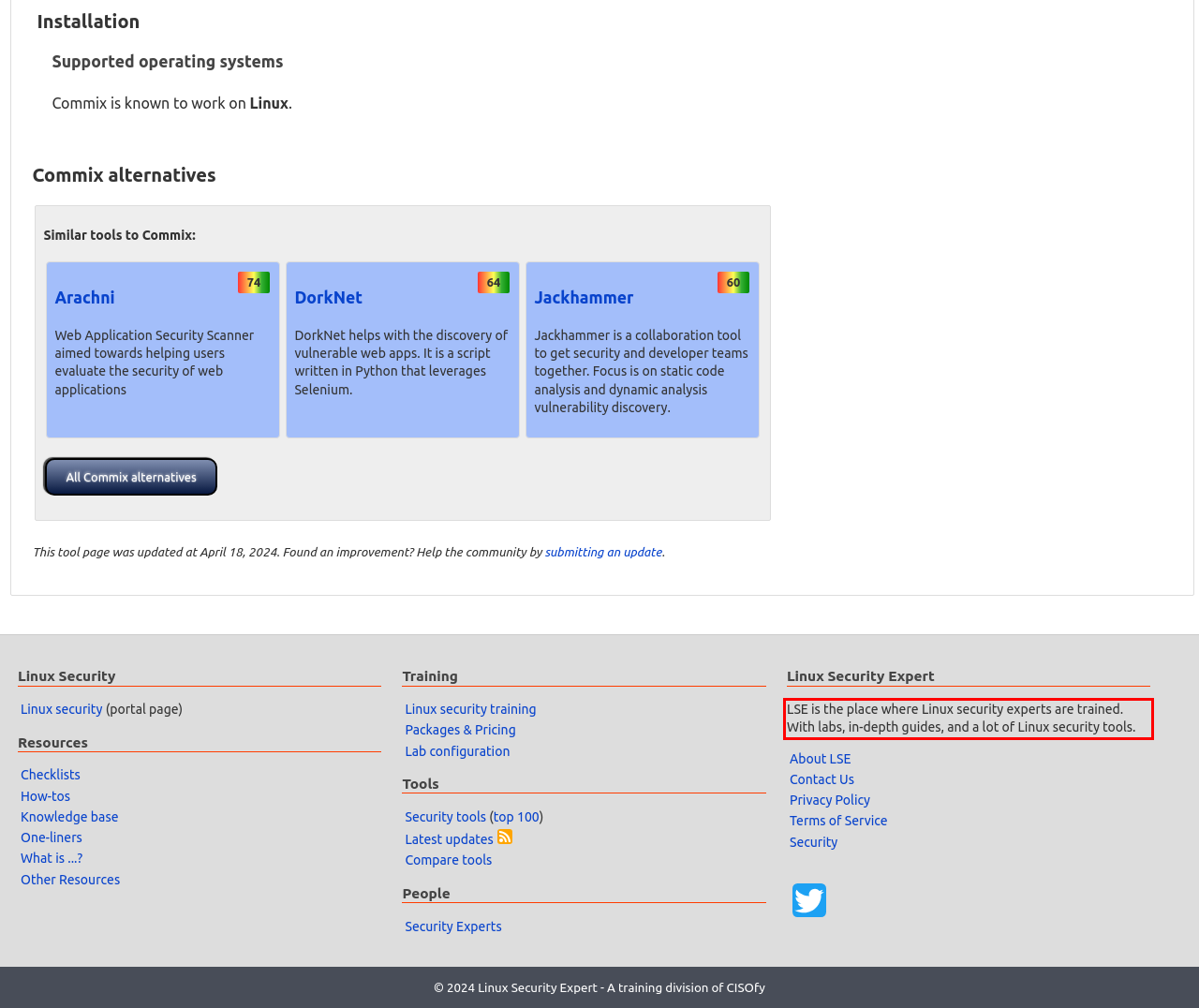Examine the screenshot of the webpage, locate the red bounding box, and perform OCR to extract the text contained within it.

LSE is the place where Linux security experts are trained. With labs, in-depth guides, and a lot of Linux security tools.